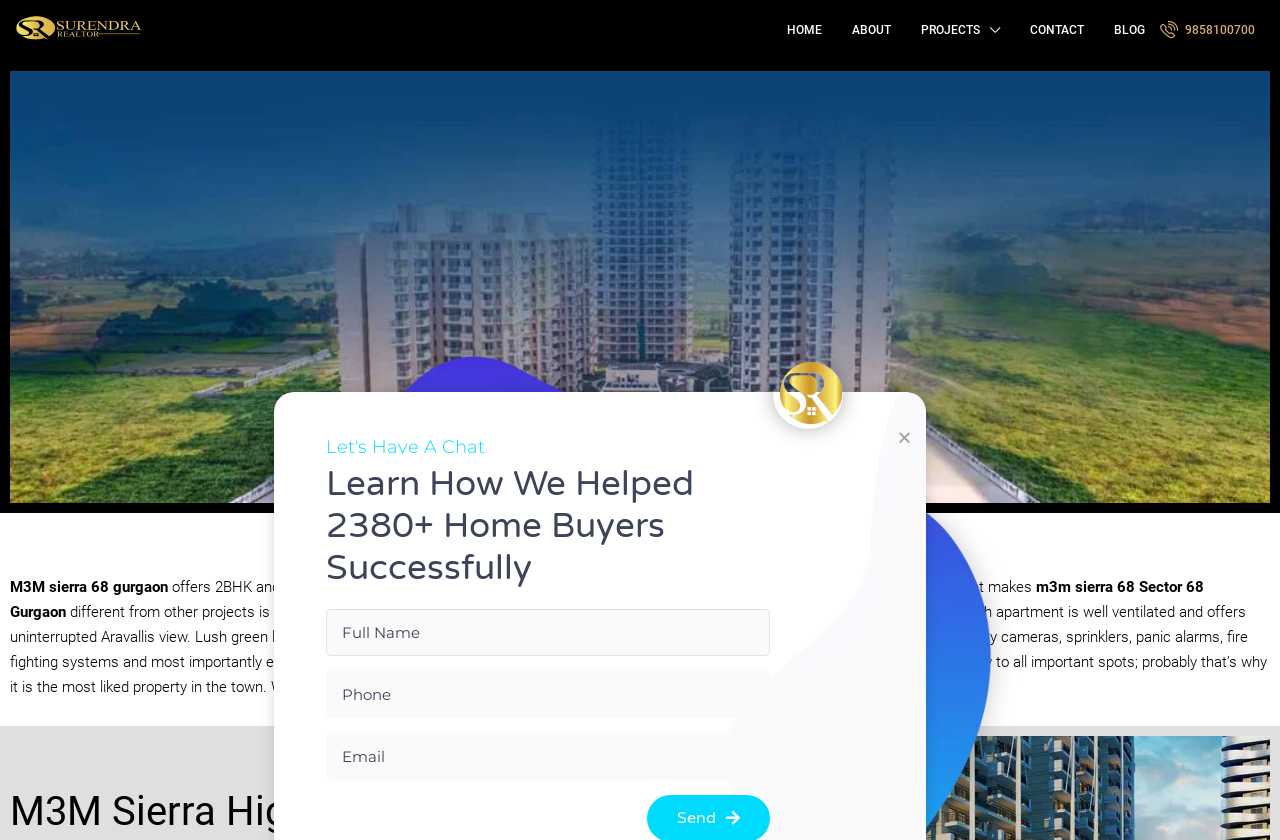Determine the bounding box coordinates for the clickable element to execute this instruction: "Click the HOME link". Provide the coordinates as four float numbers between 0 and 1, i.e., [left, top, right, bottom].

[0.603, 0.0, 0.654, 0.071]